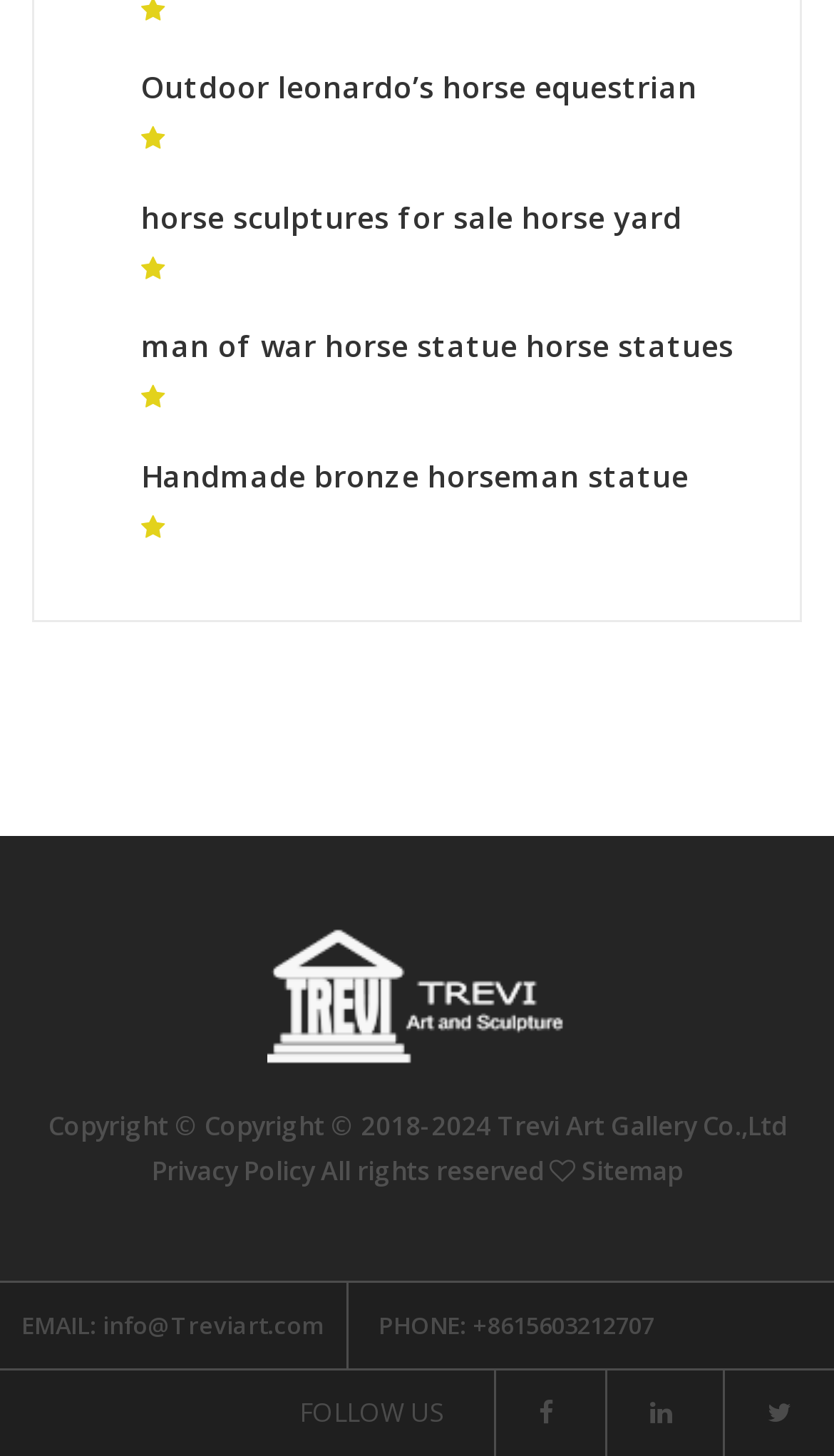Please determine the bounding box coordinates of the element's region to click in order to carry out the following instruction: "Email to info@Treviart.com". The coordinates should be four float numbers between 0 and 1, i.e., [left, top, right, bottom].

[0.0, 0.881, 0.418, 0.939]